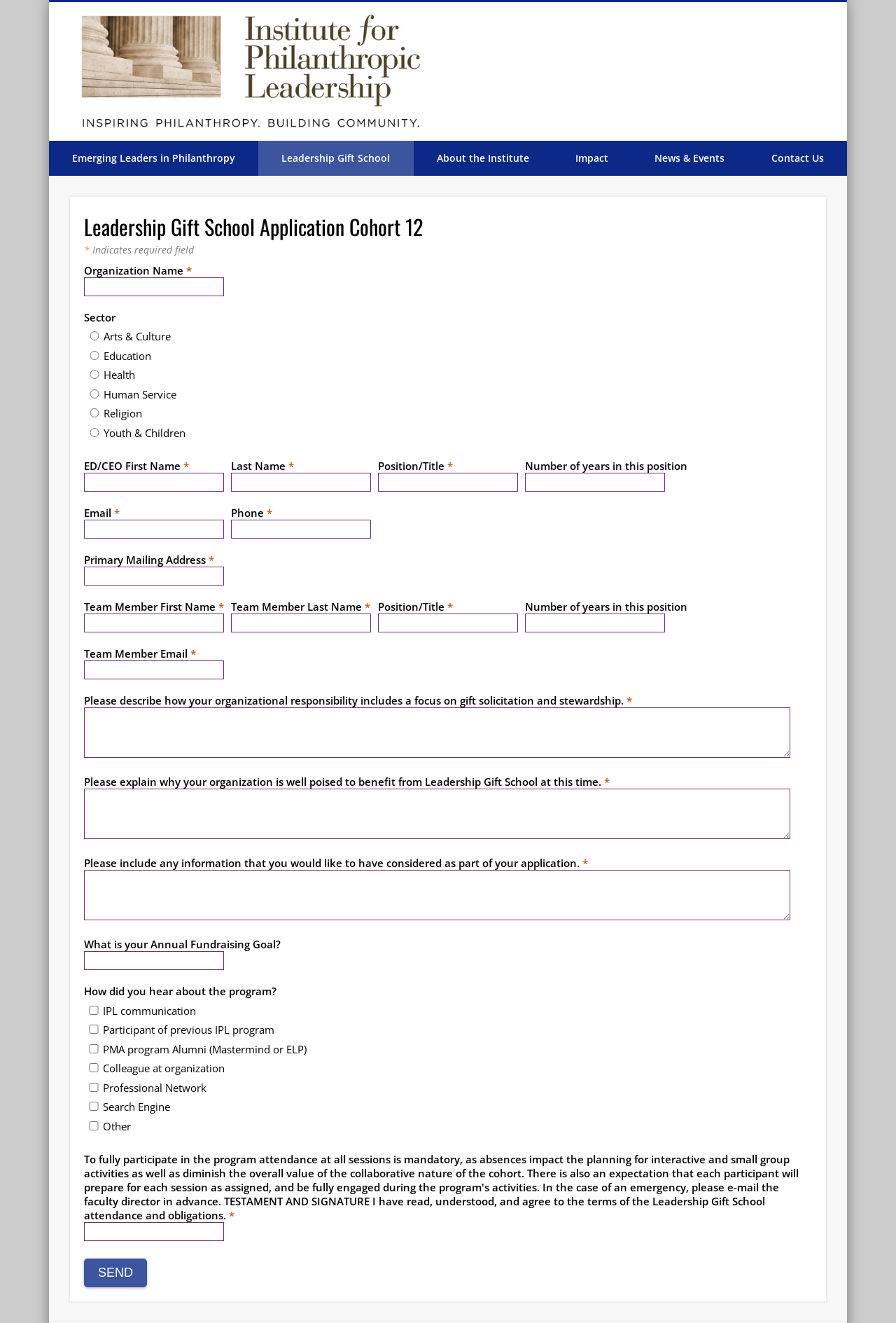Please locate and generate the primary heading on this webpage.

Leadership Gift School Application Cohort 12